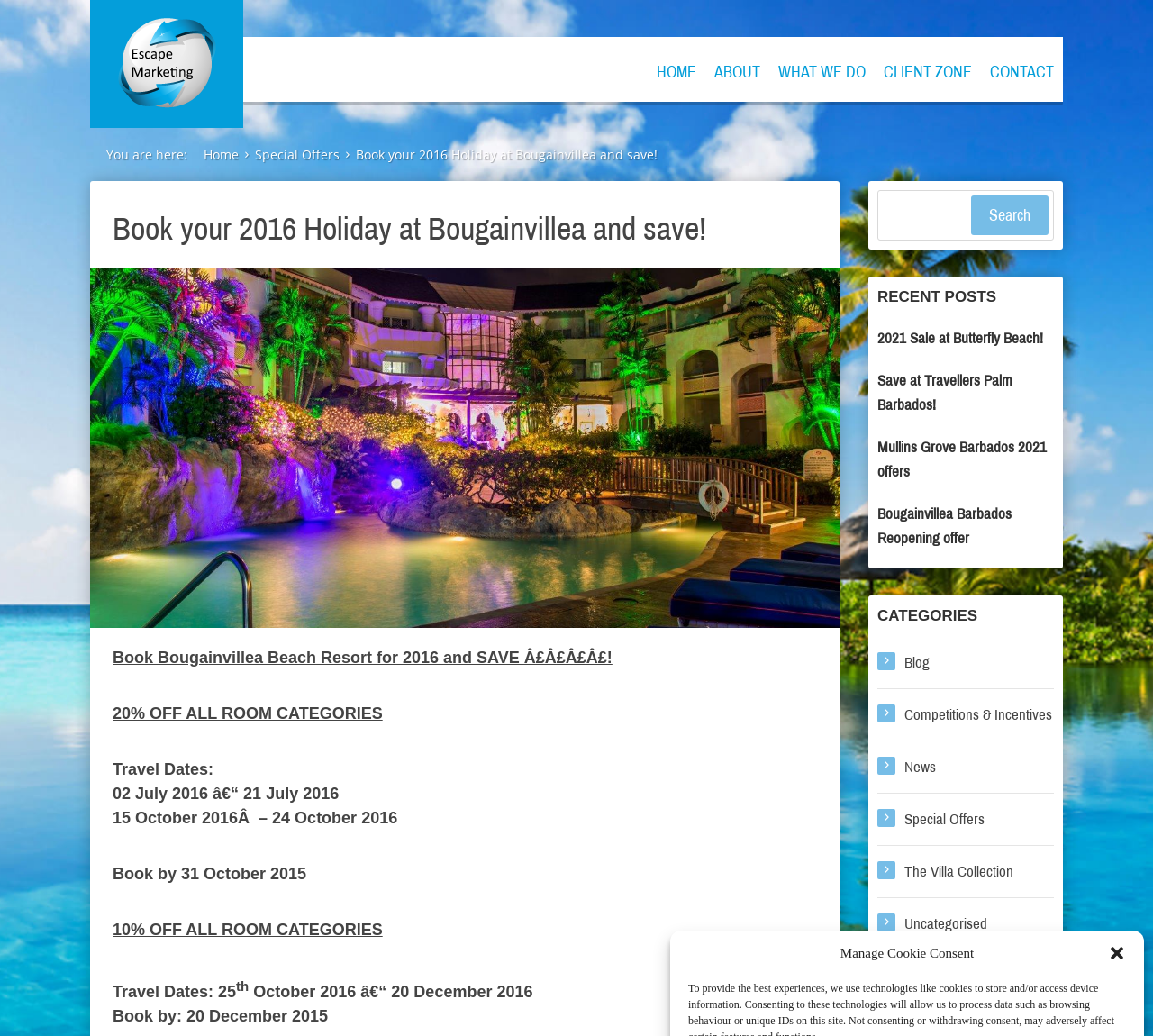Find the bounding box coordinates of the clickable area that will achieve the following instruction: "View the 'CLIENT ZONE'".

[0.766, 0.061, 0.843, 0.078]